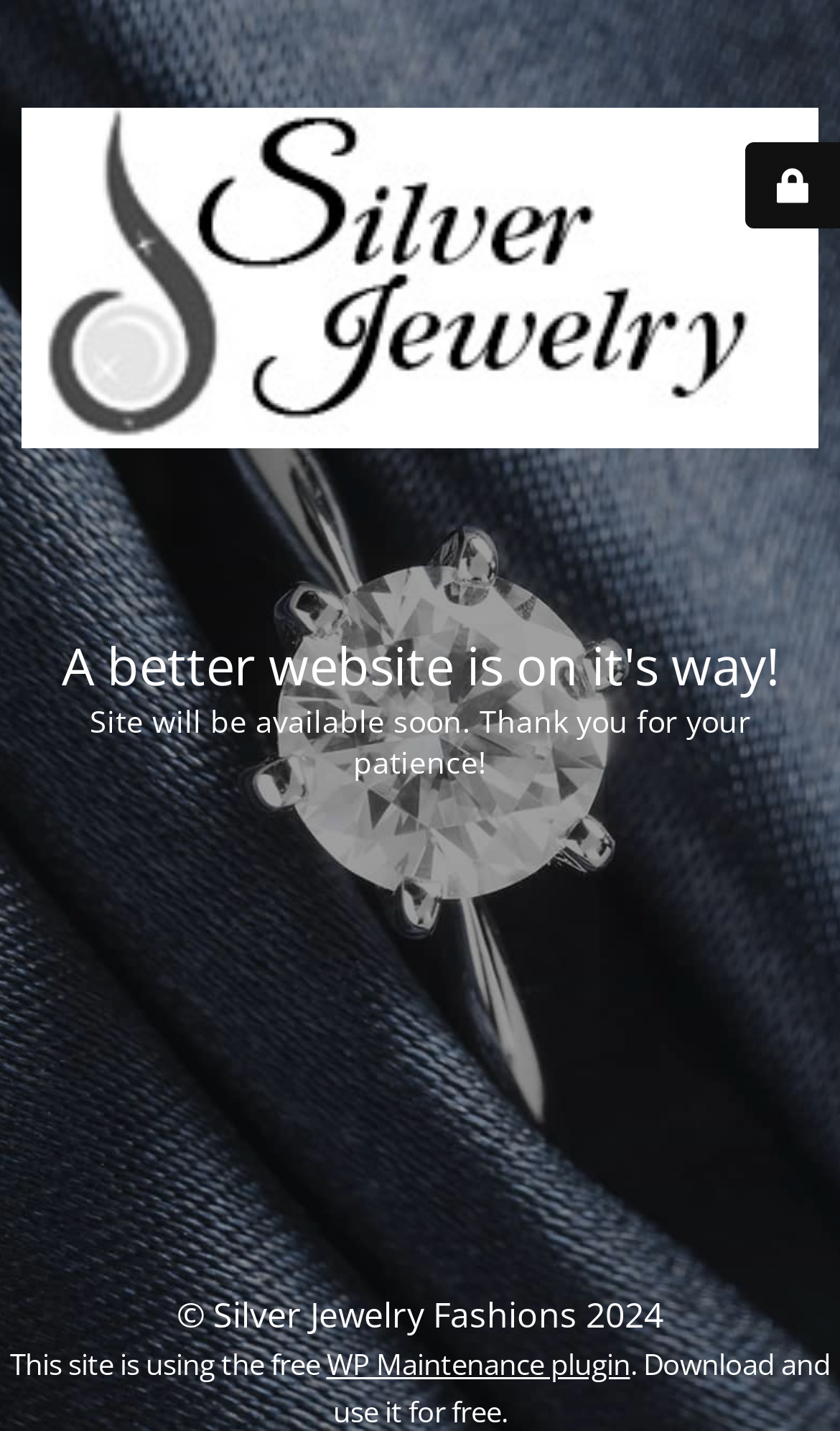Please reply to the following question with a single word or a short phrase:
What plugin is the site using?

WP Maintenance